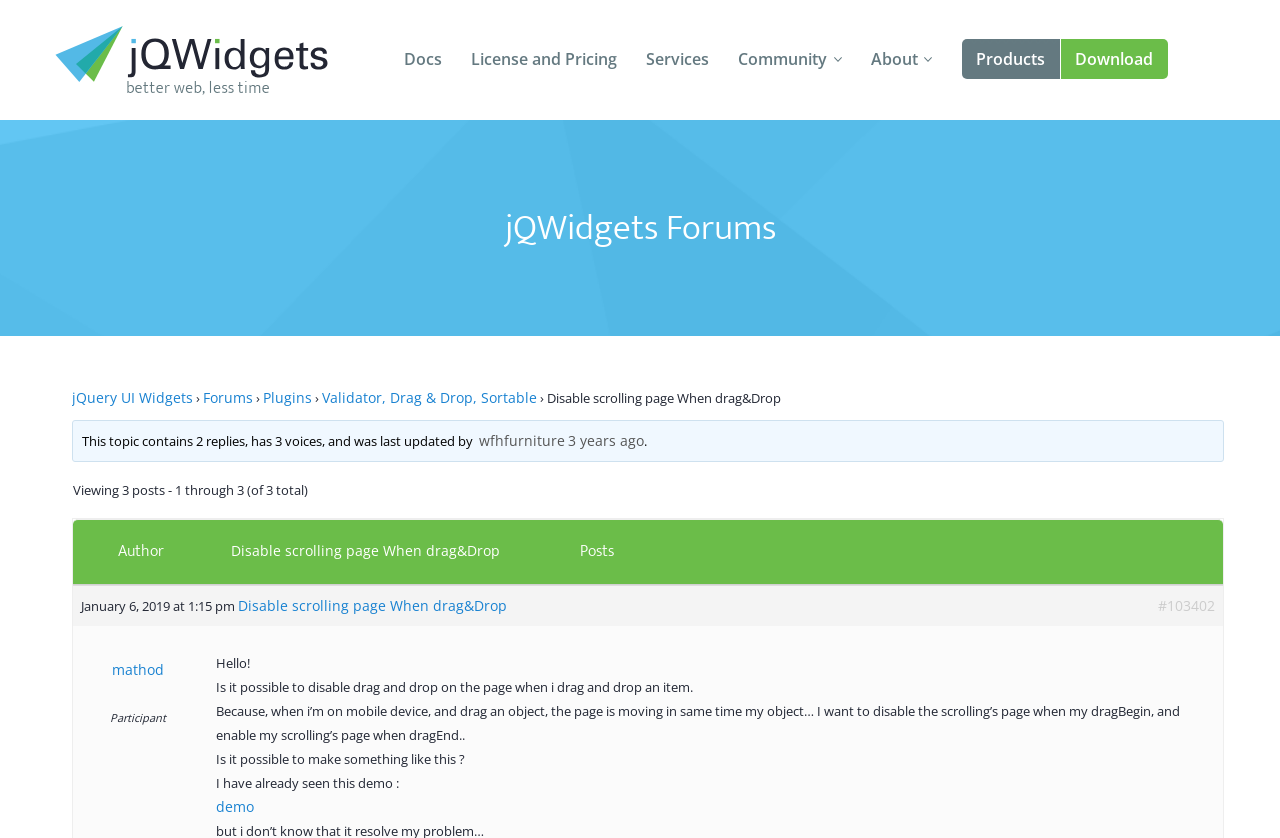Please locate the bounding box coordinates of the element that should be clicked to achieve the given instruction: "Check the 'About Us' page".

[0.67, 0.121, 0.826, 0.177]